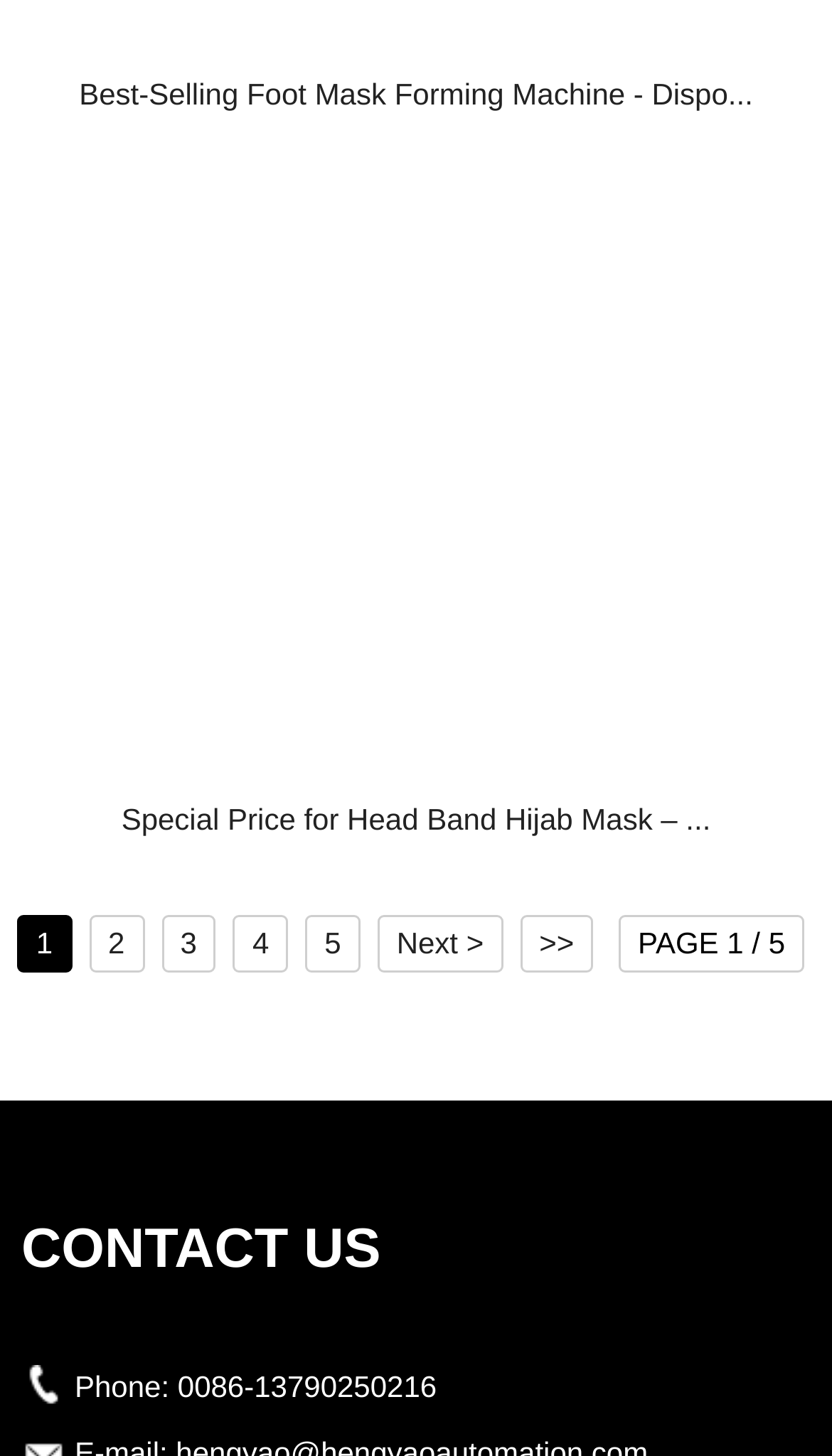Please identify the coordinates of the bounding box that should be clicked to fulfill this instruction: "Click on the Best-Selling Foot Mask Forming Machine link".

[0.036, 0.05, 0.964, 0.116]